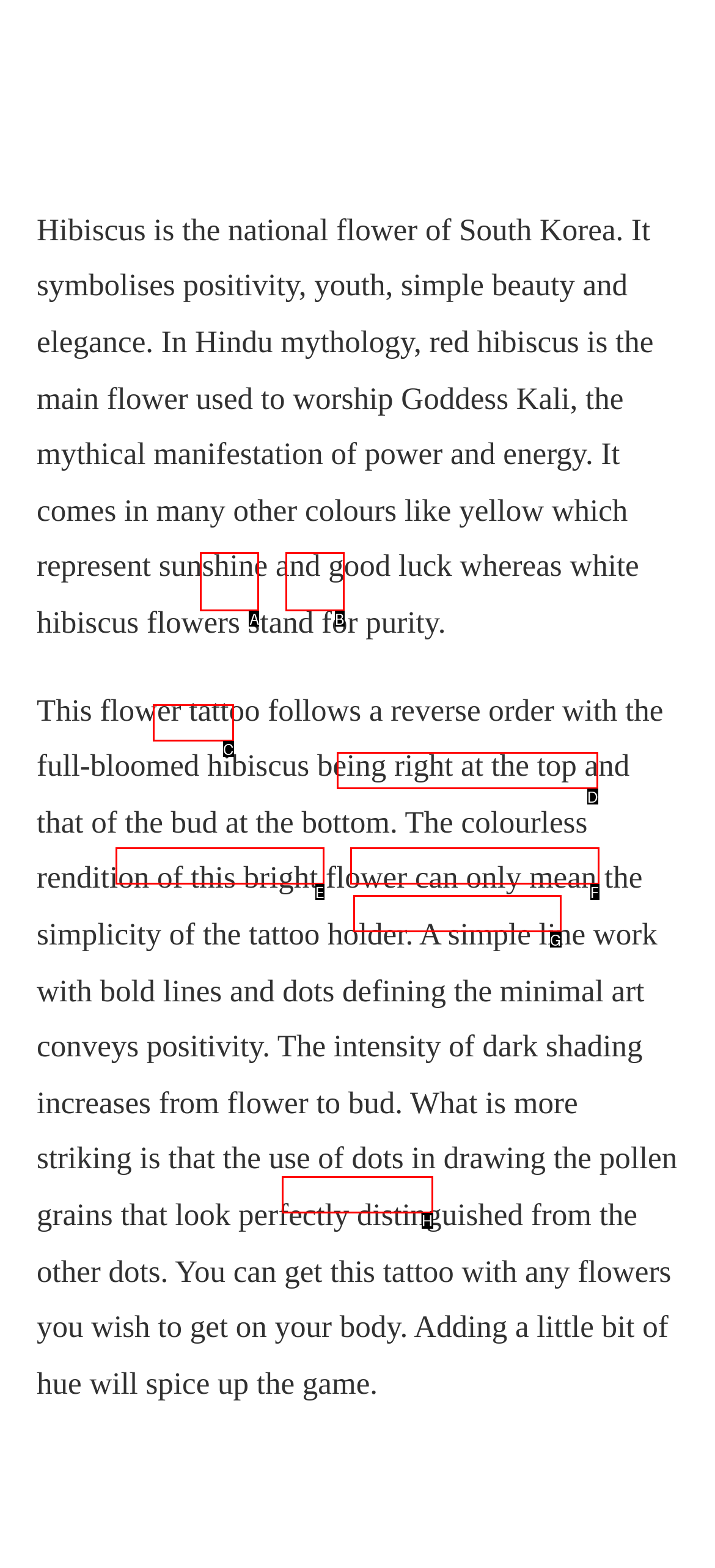Select the appropriate option that fits: Meet The Team
Reply with the letter of the correct choice.

G